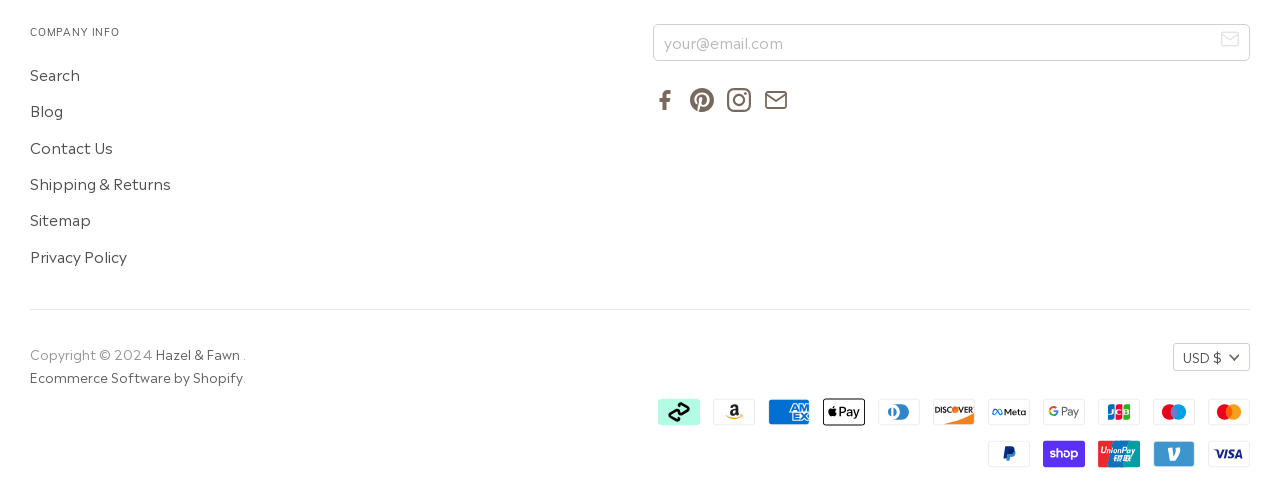Please analyze the image and give a detailed answer to the question:
How many payment methods are displayed on the webpage?

The webpage displays 15 payment method images, including Afterpay, Amazon, American Express, Apple Pay, Diners Club, Discover, Meta Pay, Google Pay, JCB, Maestro, Mastercard, PayPal, Shop Pay, Union Pay, and Visa.